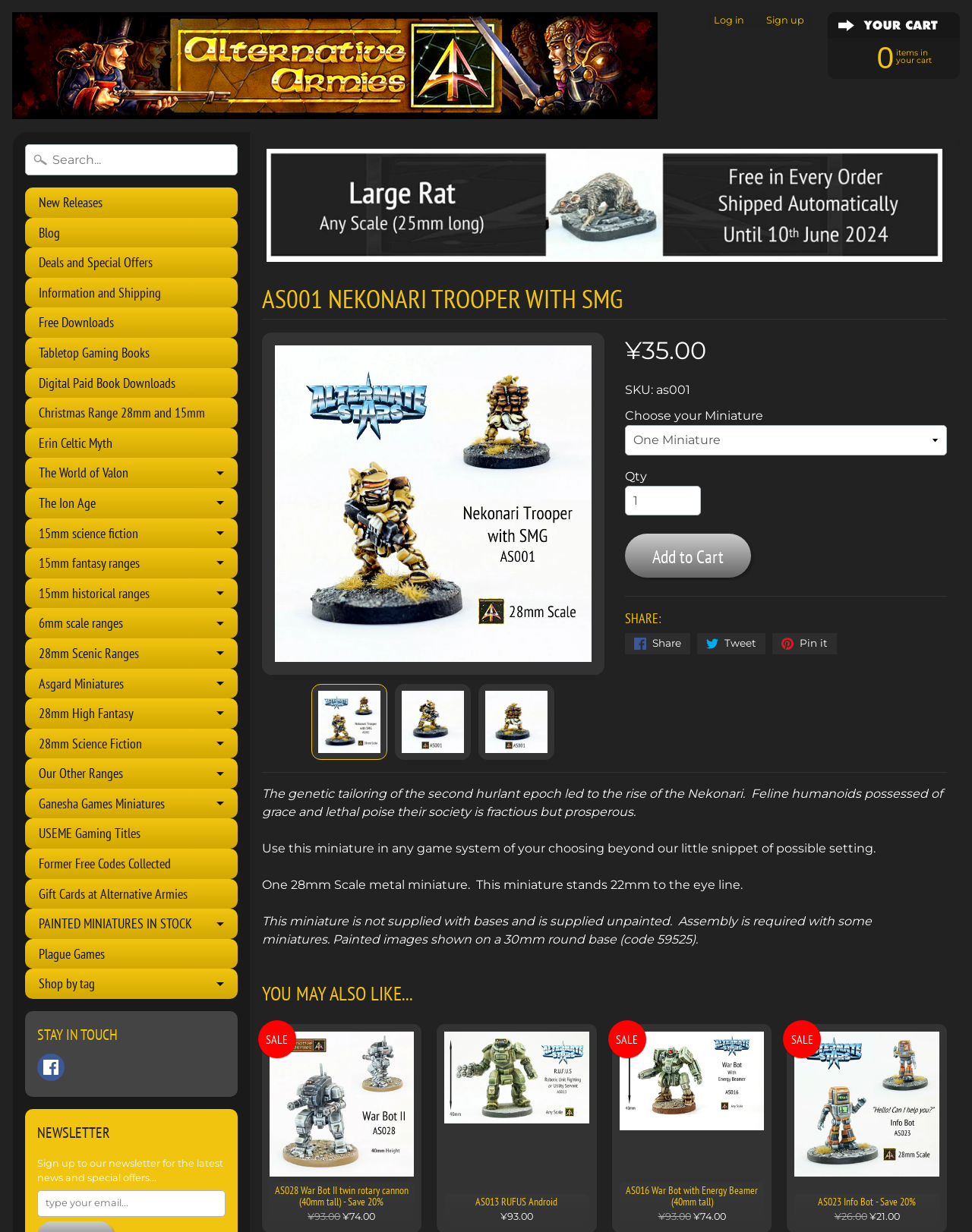Please specify the bounding box coordinates of the clickable region necessary for completing the following instruction: "Add the 'AS001 Nekonari Trooper with SMG' to cart". The coordinates must consist of four float numbers between 0 and 1, i.e., [left, top, right, bottom].

[0.643, 0.433, 0.773, 0.469]